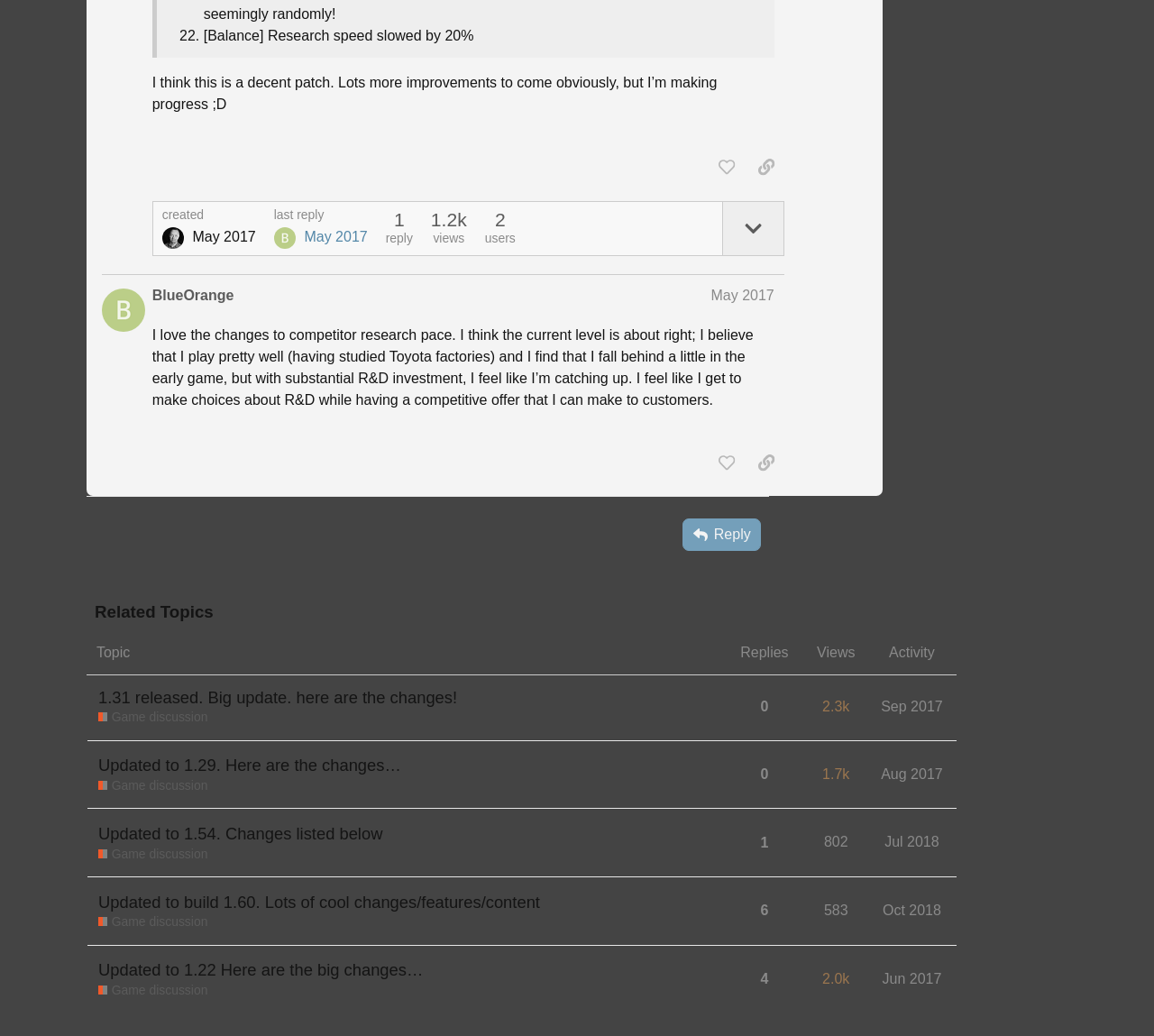Using the webpage screenshot, locate the HTML element that fits the following description and provide its bounding box: "Game discussion".

[0.085, 0.684, 0.18, 0.701]